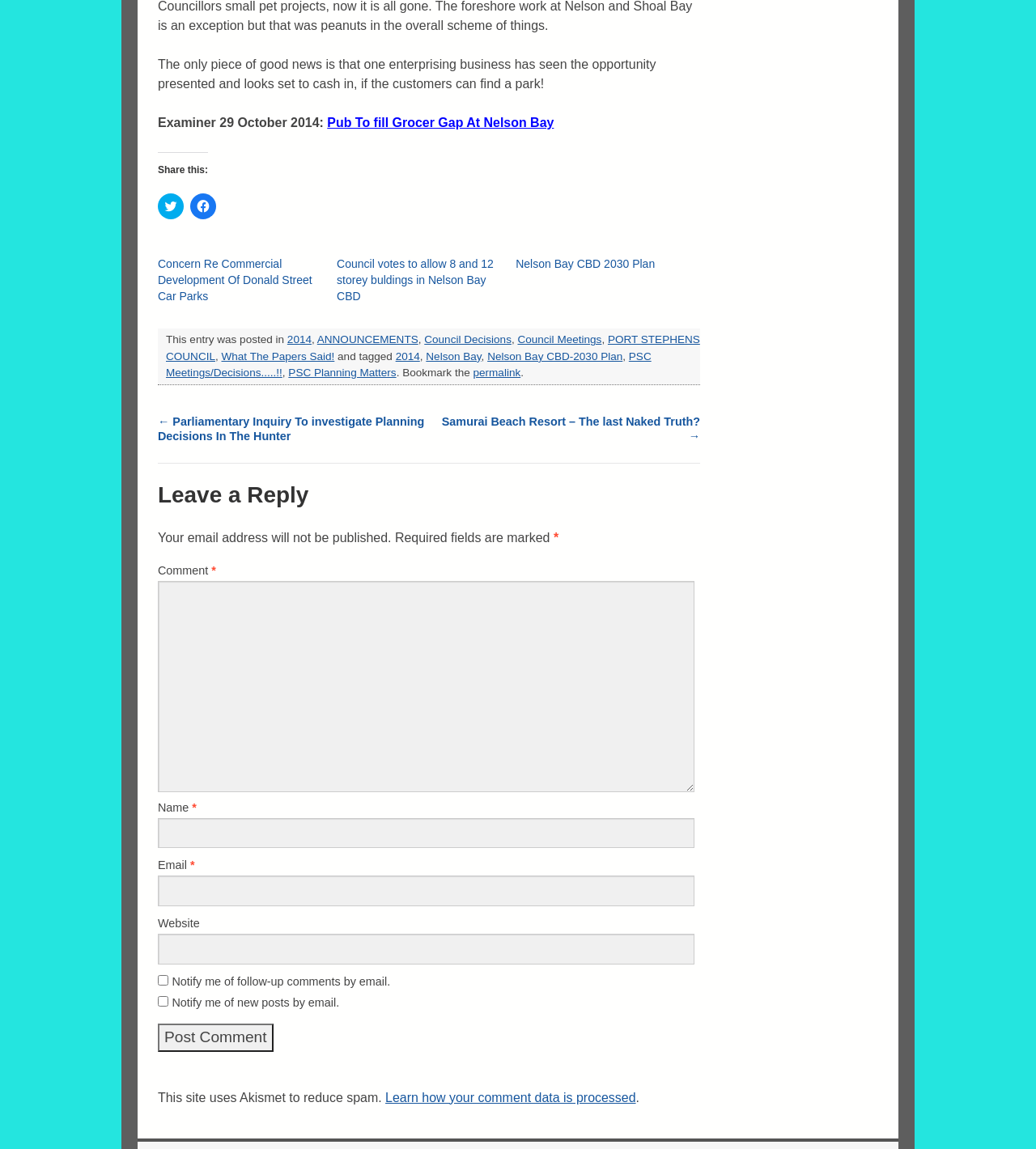Provide a short, one-word or phrase answer to the question below:
What is the topic of the article?

Pub to fill grocer gap